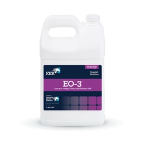What are the essential fatty acids in EO-3?
Please give a detailed and elaborate explanation in response to the question.

According to the caption, EO-3 is a rich source of long-chain omega-3 fatty acids, specifically DHA and EPA, which are essential for maintaining a balanced diet for horses.